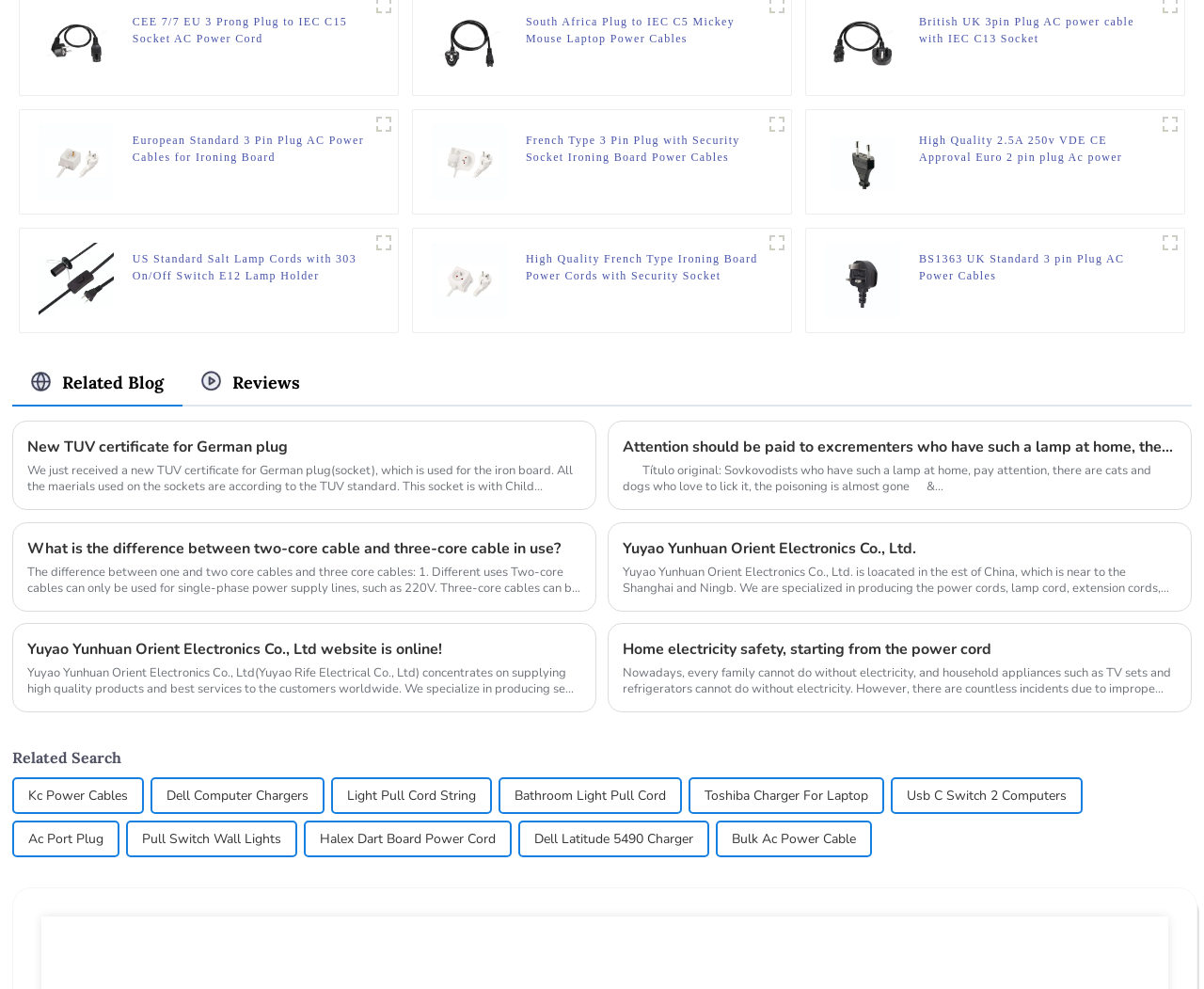Using the description "Halex Dart Board Power Cord", locate and provide the bounding box of the UI element.

[0.265, 0.832, 0.412, 0.865]